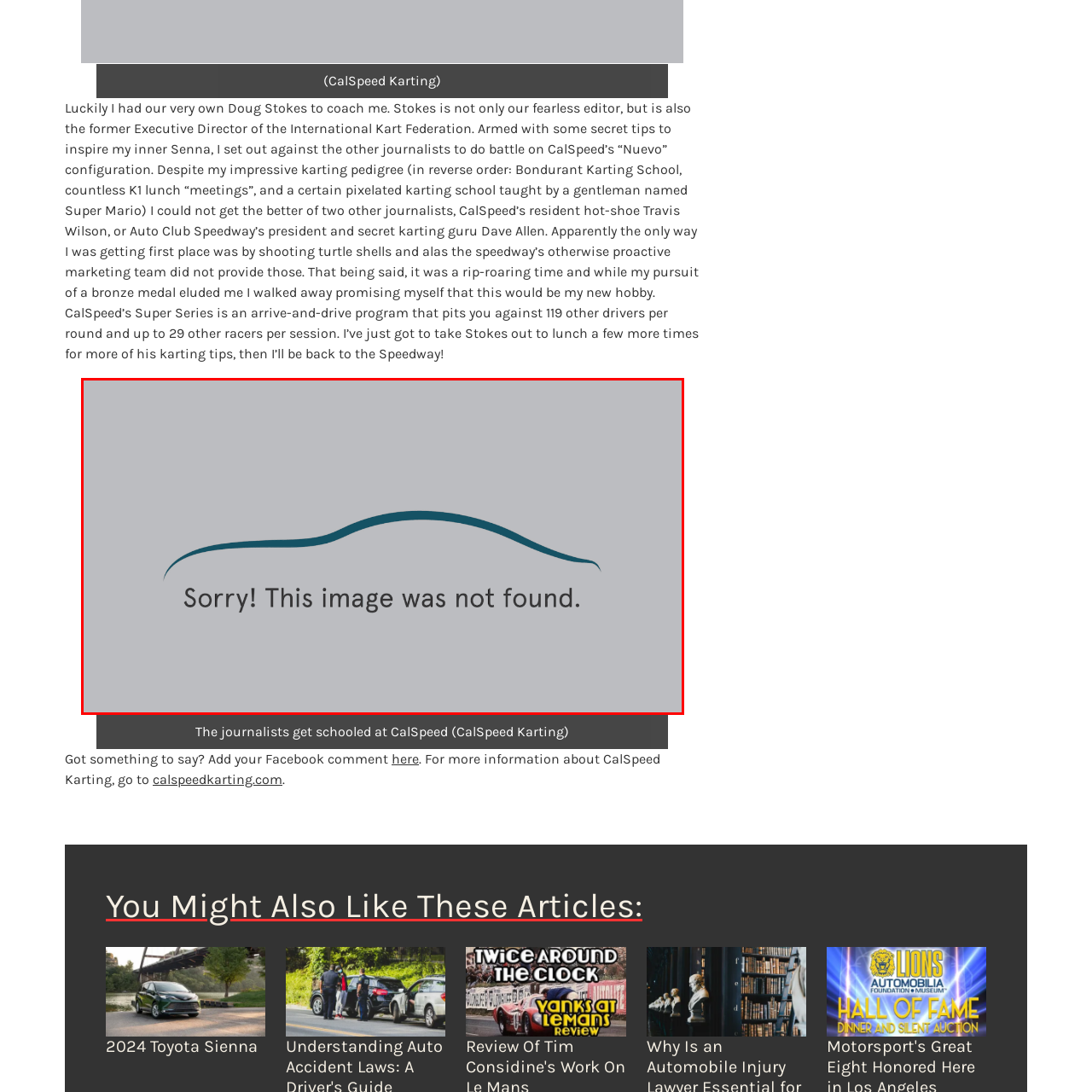What is the aesthetic style of the image?
Concentrate on the image bordered by the red bounding box and offer a comprehensive response based on the image details.

The caption describes the design as minimalistic, emphasizing the message while maintaining a sense of professionalism, which implies a clean and simple visual approach.